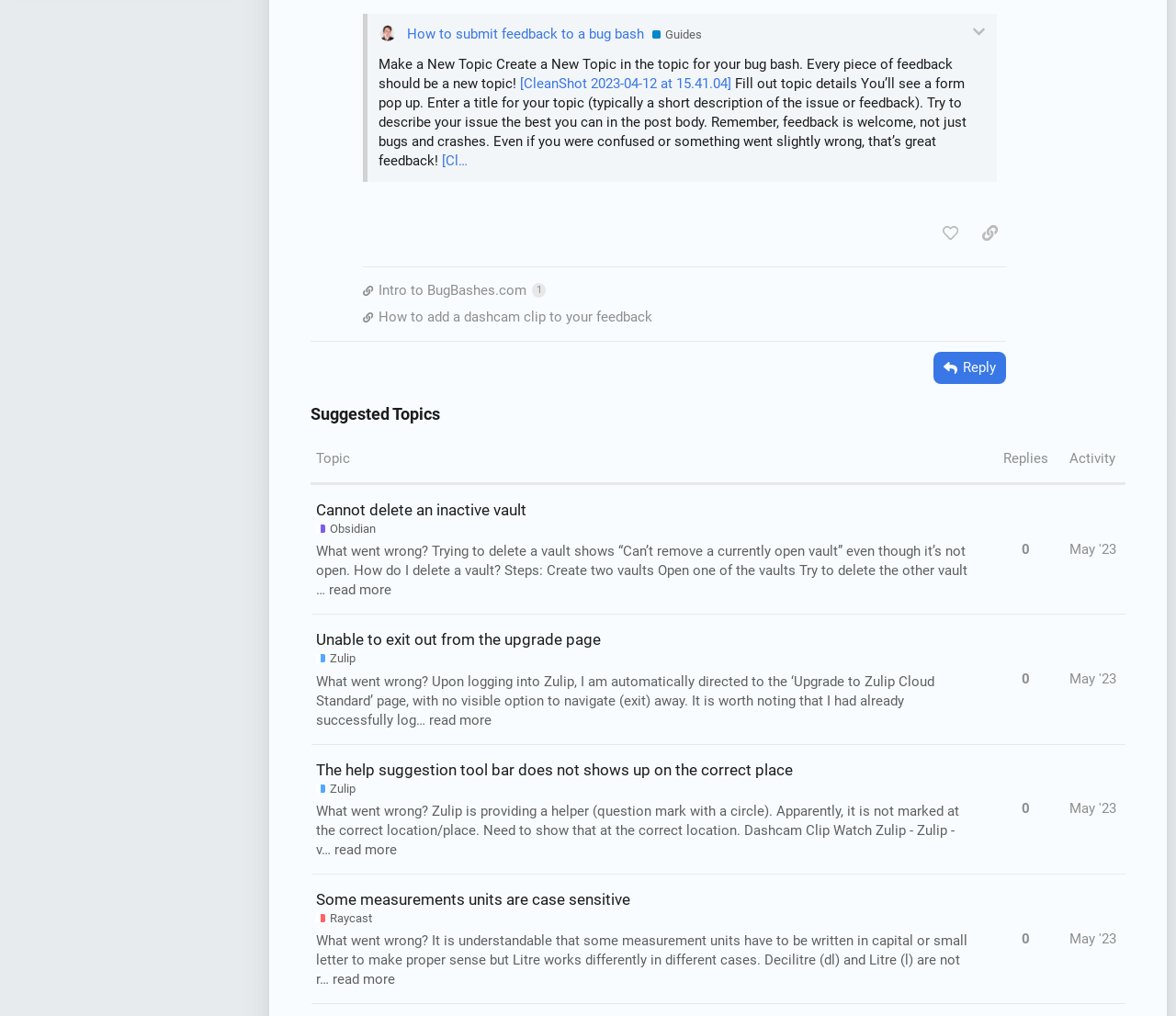Give the bounding box coordinates for the element described as: "[Cl…".

[0.376, 0.15, 0.398, 0.167]